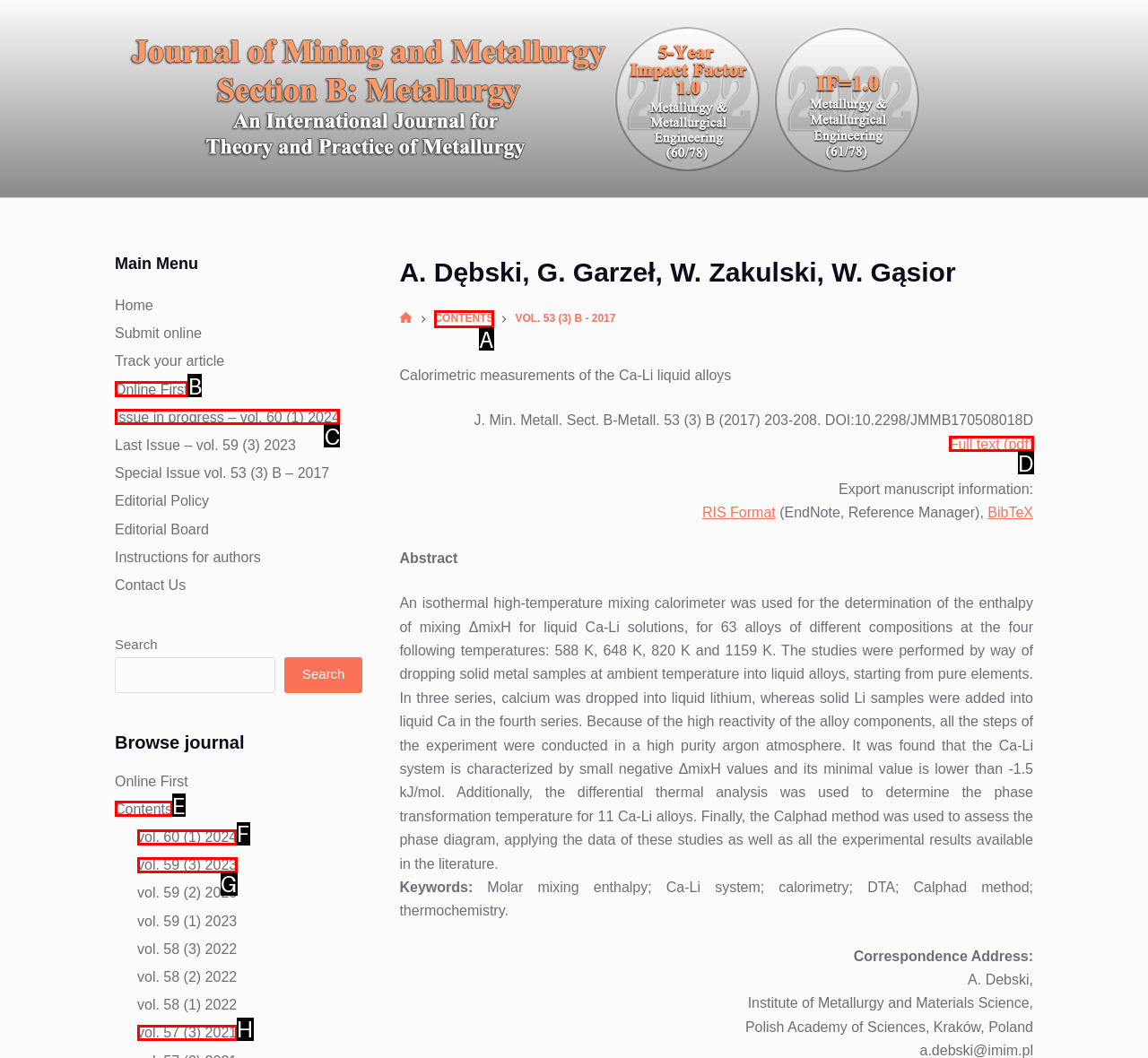Identify the bounding box that corresponds to: vol. 60 (1) 2024
Respond with the letter of the correct option from the provided choices.

F